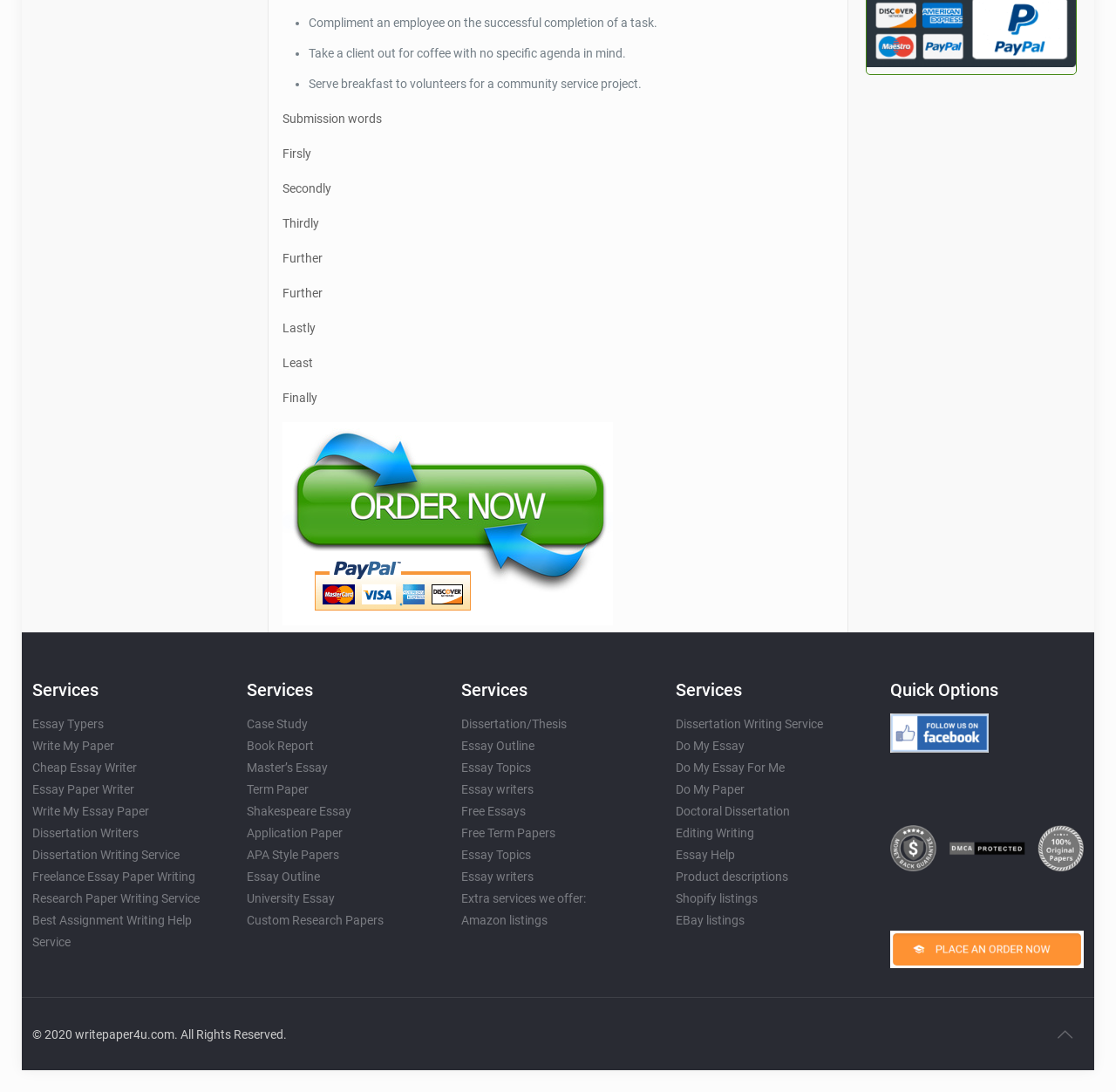Please specify the bounding box coordinates of the clickable region necessary for completing the following instruction: "Click on 'Dissertation Writers'". The coordinates must consist of four float numbers between 0 and 1, i.e., [left, top, right, bottom].

[0.029, 0.756, 0.124, 0.769]